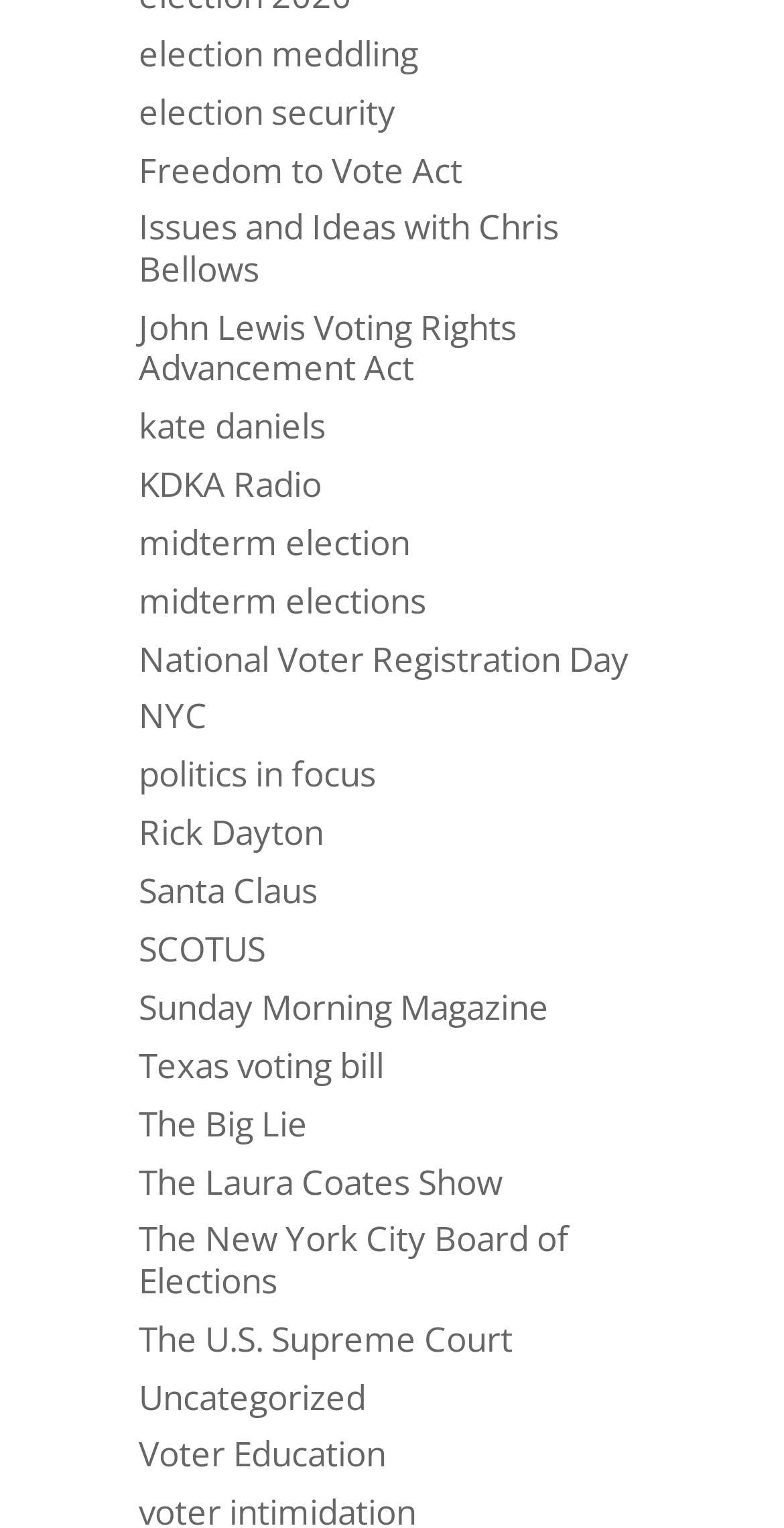Give a one-word or phrase response to the following question: How many links are on this webpage?

778